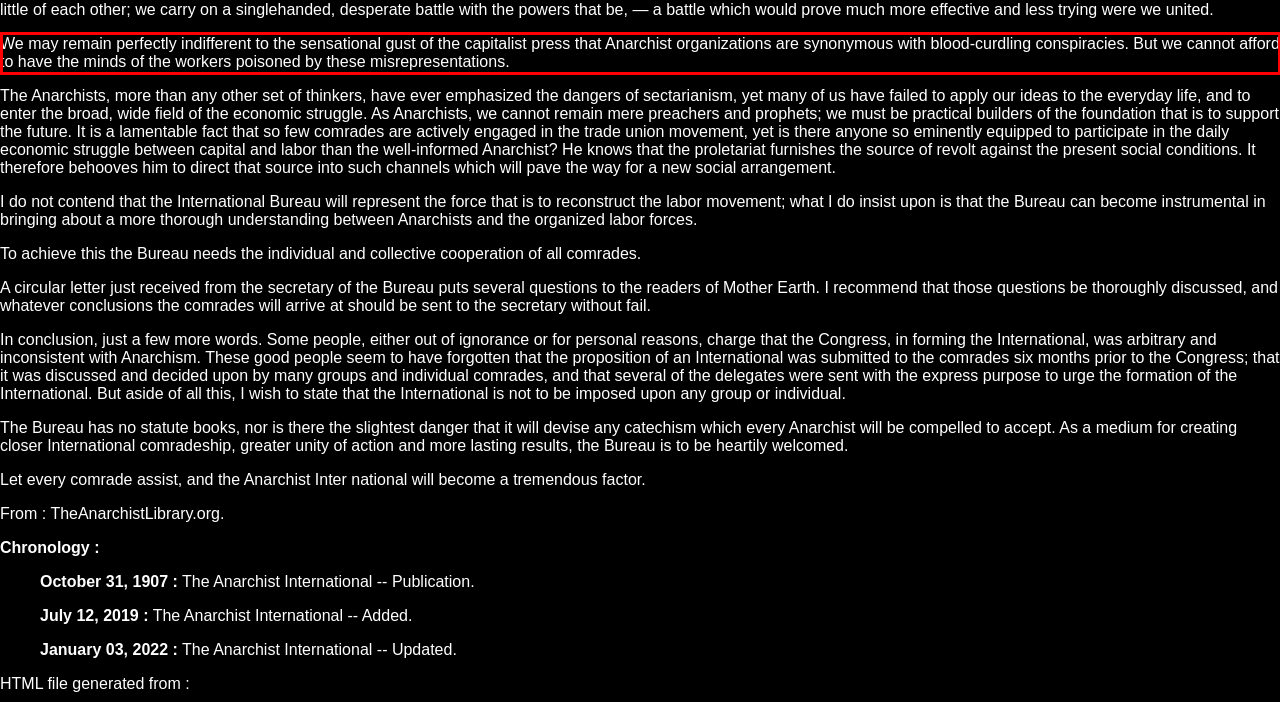Analyze the screenshot of a webpage where a red rectangle is bounding a UI element. Extract and generate the text content within this red bounding box.

We may remain perfectly indifferent to the sensational gust of the capitalist press that Anarchist organizations are synonymous with blood-curdling conspiracies. But we cannot afford to have the minds of the workers poisoned by these misrepresentations.